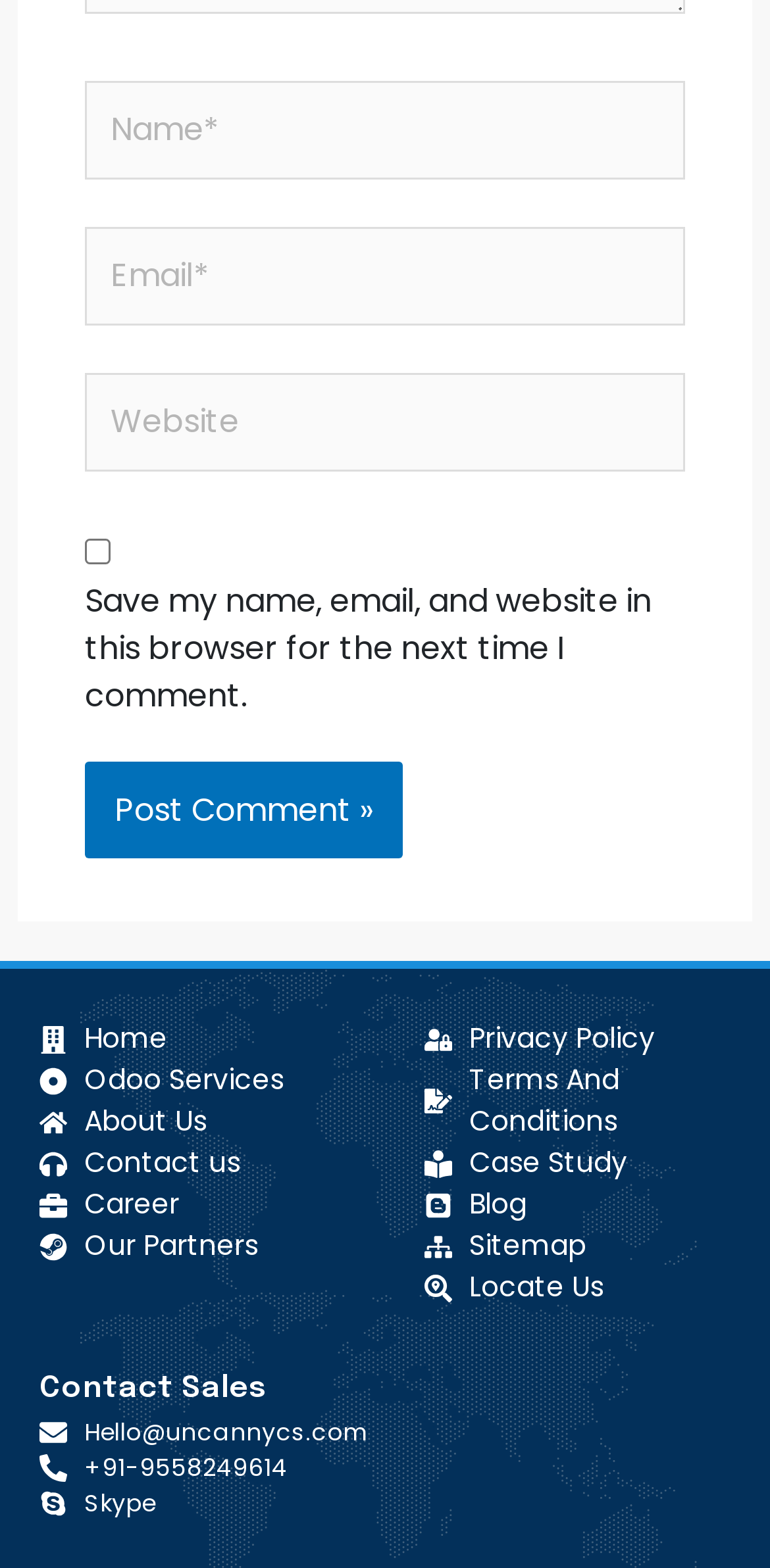What is the function of the 'Post Comment »' button?
Based on the image, provide your answer in one word or phrase.

Submit comment